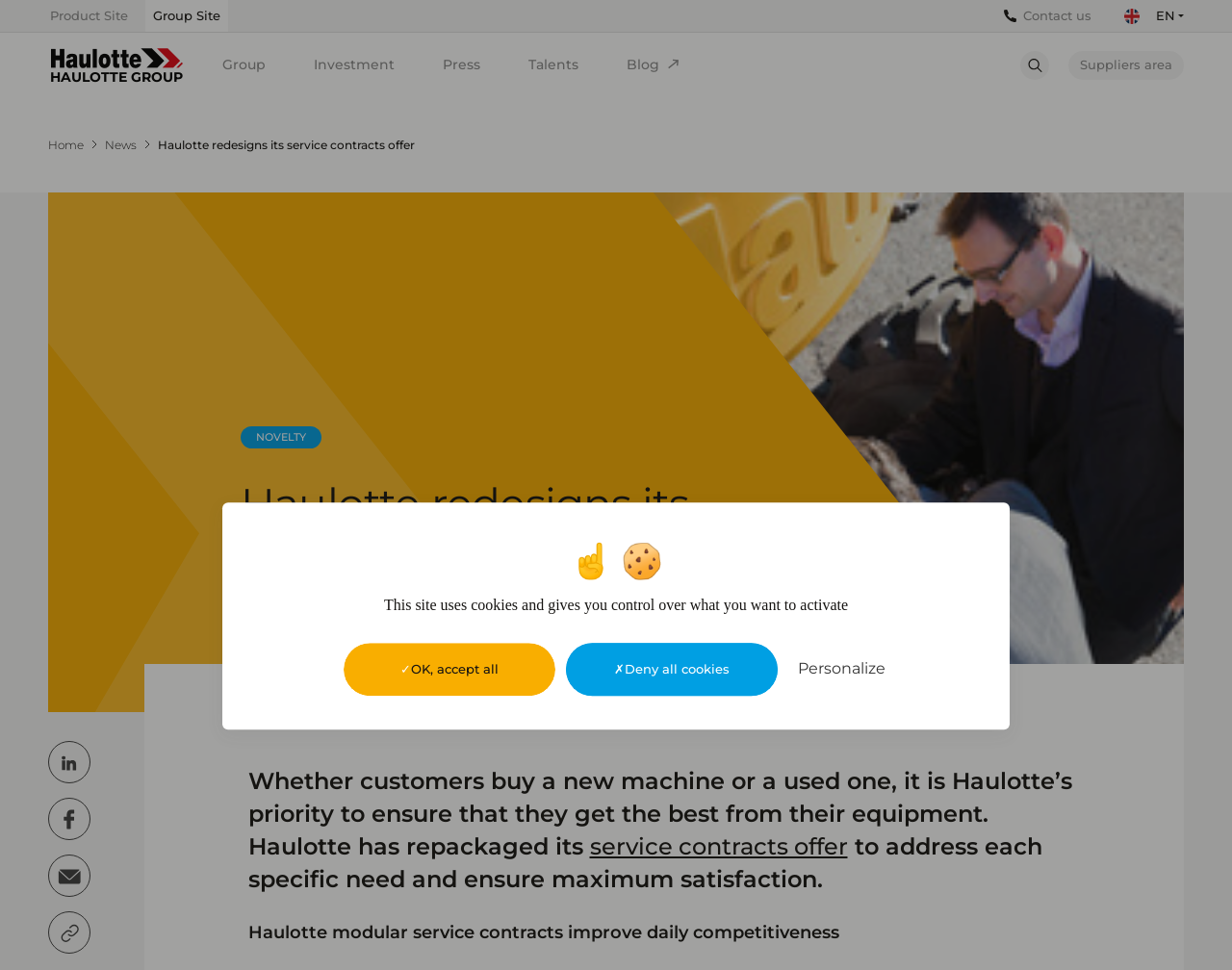Using the provided element description "Suppliers area", determine the bounding box coordinates of the UI element.

[0.867, 0.052, 0.961, 0.082]